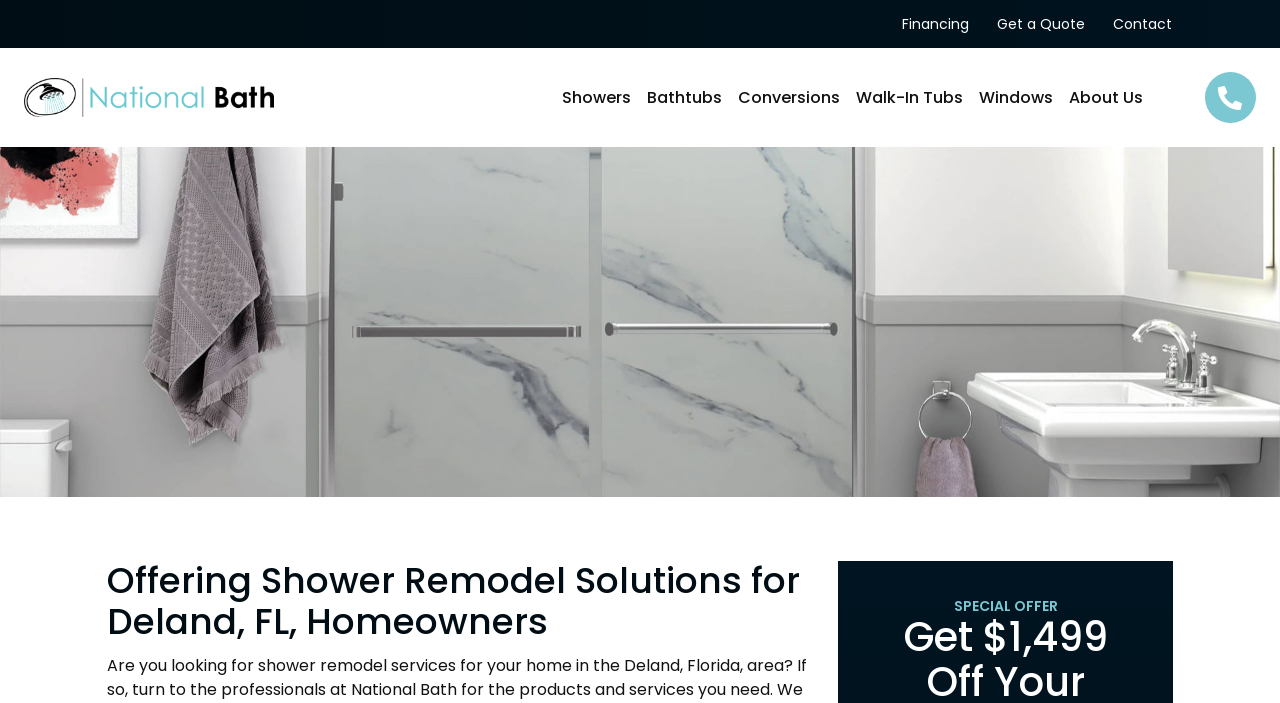Give a complete and precise description of the webpage's appearance.

The webpage is about National Bath, a company that provides shower remodel services for homes in Deland, FL. At the top left of the page, there is a logo of National Bath, accompanied by a link to the company's homepage. 

Below the logo, there are two navigation menus. The secondary navigation menu is located at the top center of the page, featuring links to "Financing", "Get a Quote", and "Contact". The primary navigation menu is situated below the secondary menu, offering links to various services such as "Showers", "Bathtubs", "Conversions", "Walk-In Tubs", and "Windows", as well as an "About Us" section.

On the right side of the page, there is a phone number link, (844) 866-2284, represented by a phone icon. Below the phone number, a prominent heading reads "Offering Shower Remodel Solutions for Deland, FL, Homeowners". 

Further down the page, a special offer is highlighted, with the text "SPECIAL OFFER" in a prominent display.